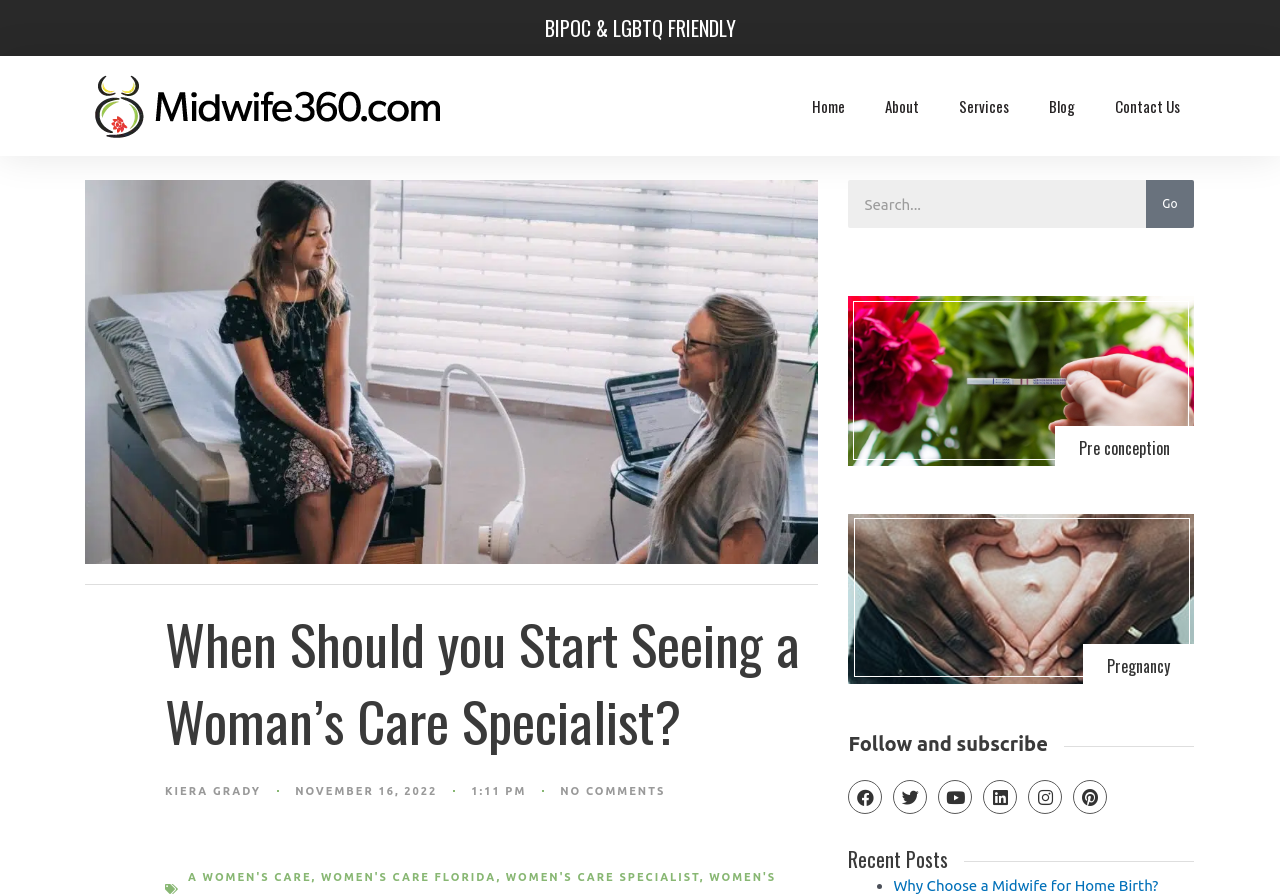Please find the bounding box coordinates of the element that needs to be clicked to perform the following instruction: "Click BACK TO RESULTS". The bounding box coordinates should be four float numbers between 0 and 1, represented as [left, top, right, bottom].

None